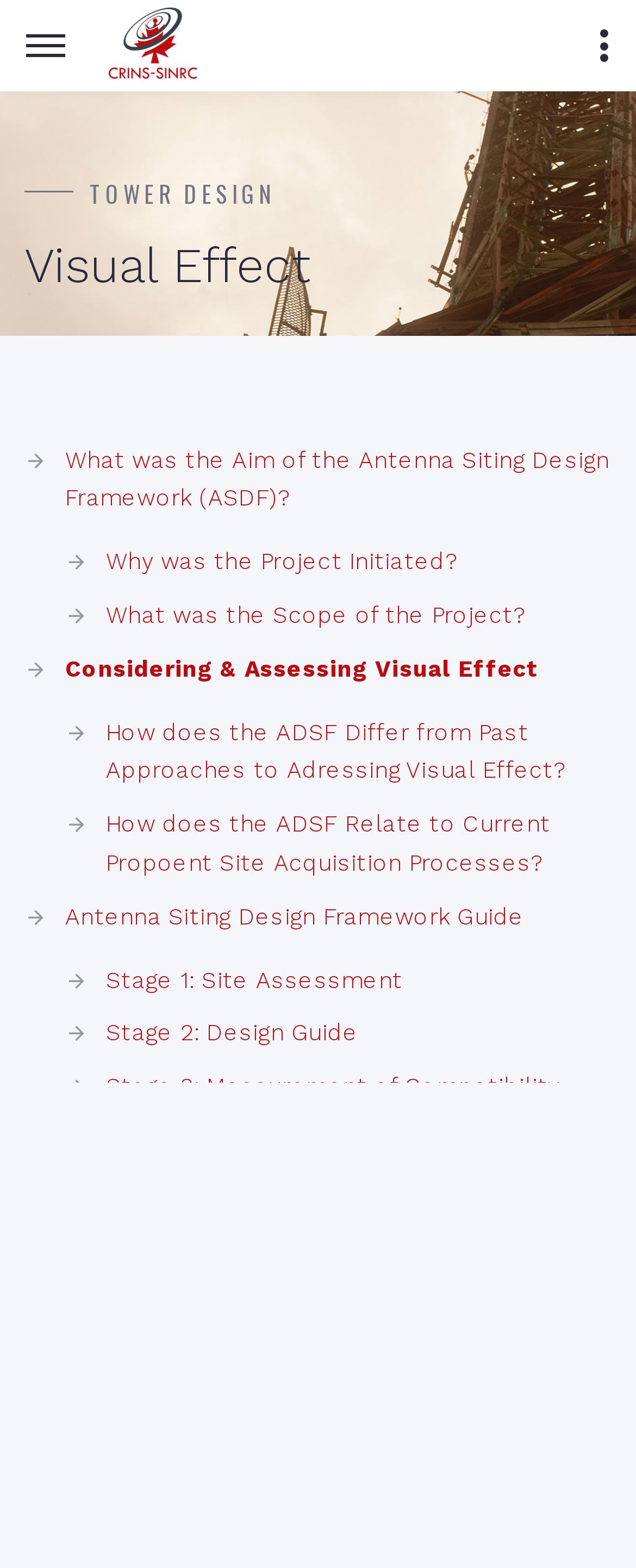Respond to the question below with a single word or phrase:
How many buttons are on the webpage?

2